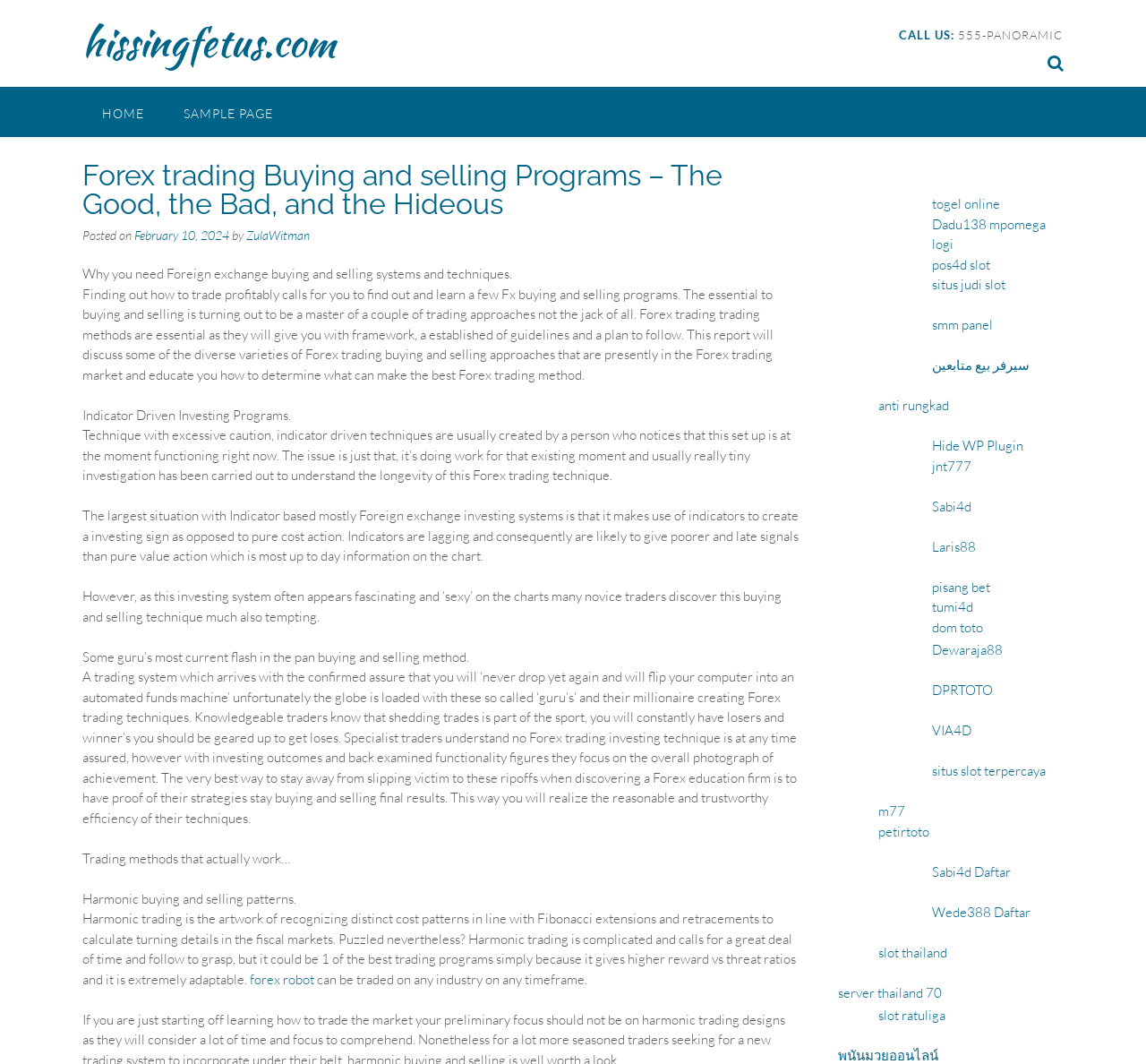Determine the bounding box for the described UI element: "Home".

[0.072, 0.081, 0.143, 0.128]